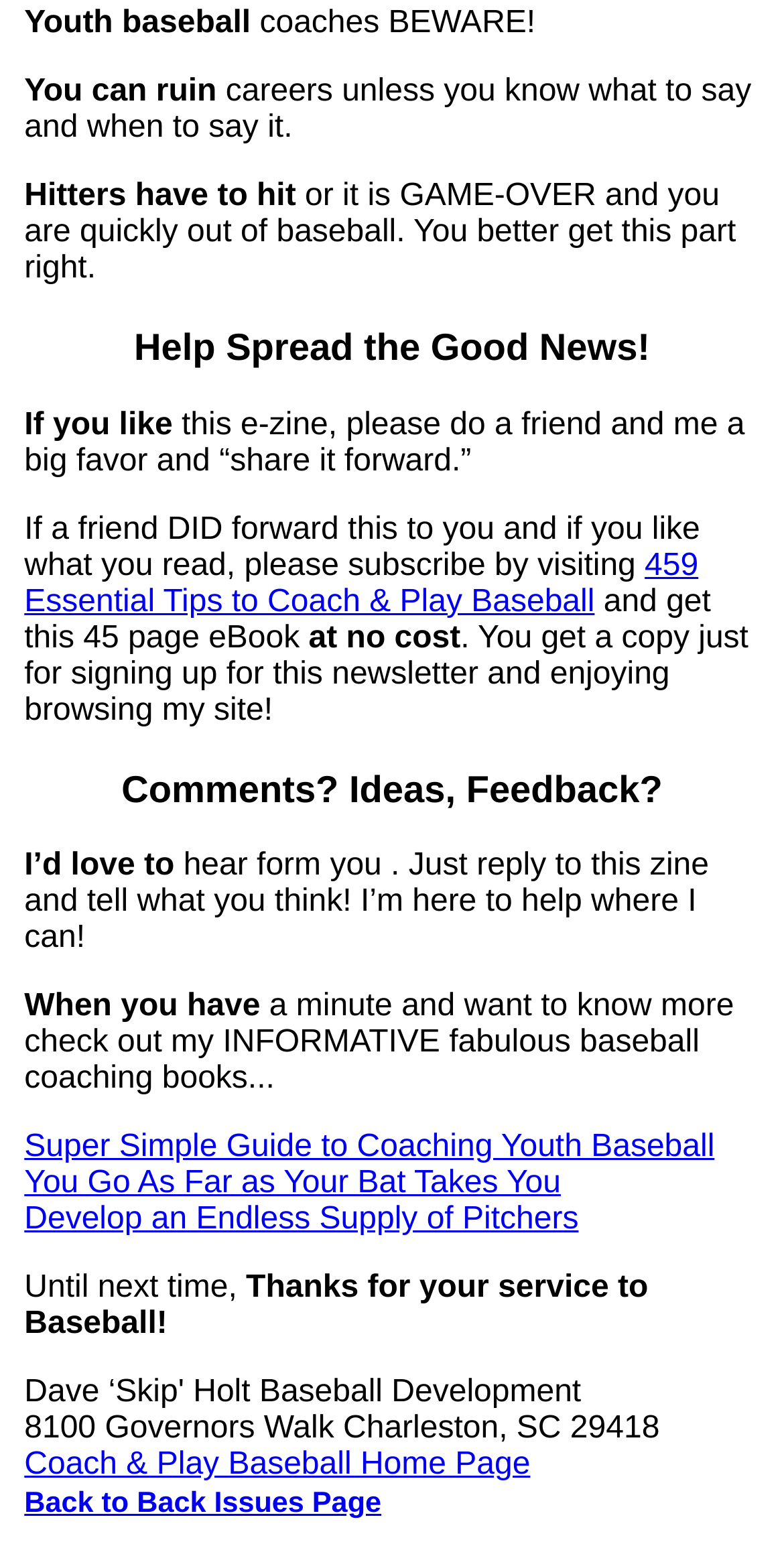Provide a one-word or brief phrase answer to the question:
What is the contact information provided?

Address in Charleston, SC